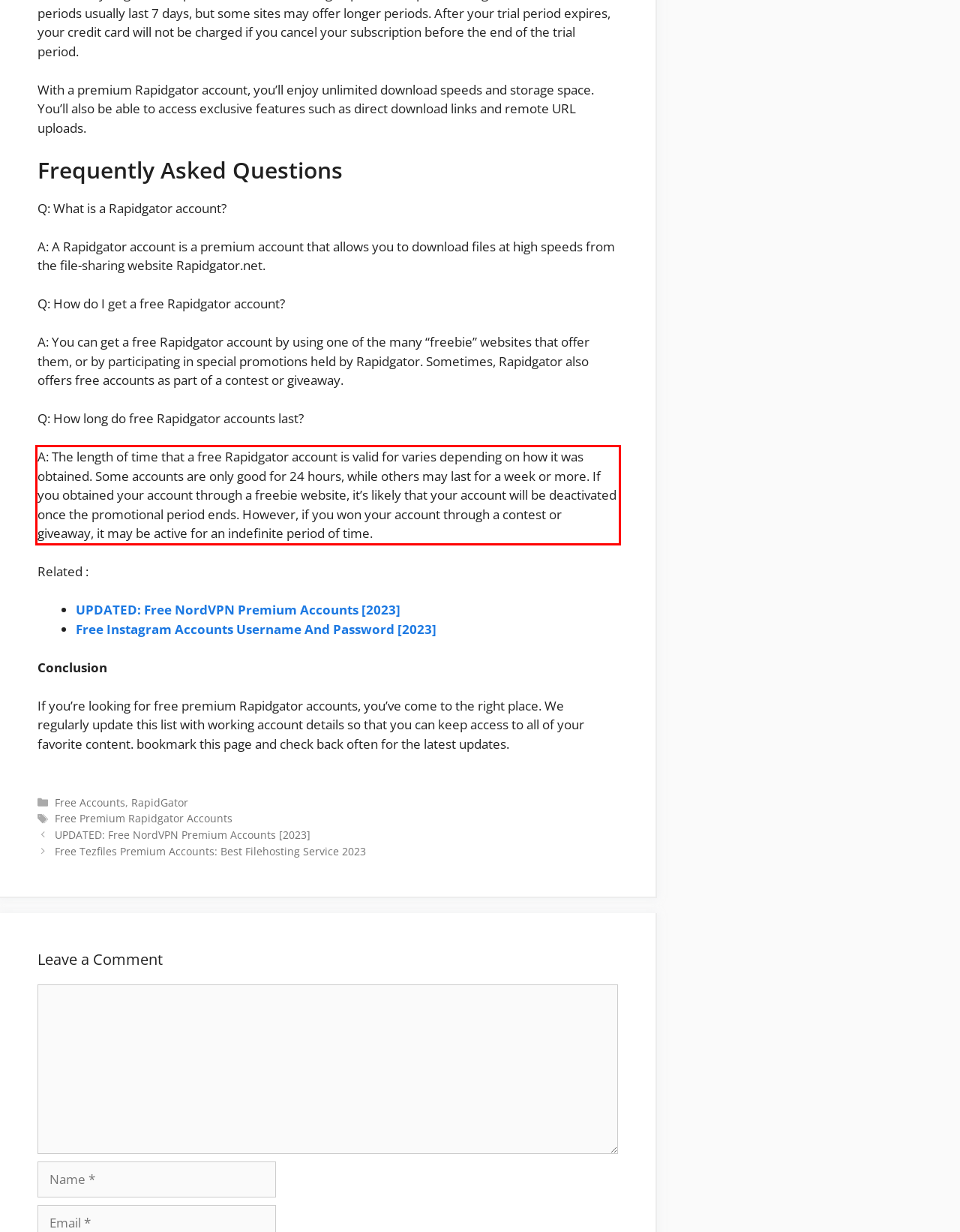Please analyze the screenshot of a webpage and extract the text content within the red bounding box using OCR.

A: The length of time that a free Rapidgator account is valid for varies depending on how it was obtained. Some accounts are only good for 24 hours, while others may last for a week or more. If you obtained your account through a freebie website, it’s likely that your account will be deactivated once the promotional period ends. However, if you won your account through a contest or giveaway, it may be active for an indefinite period of time.